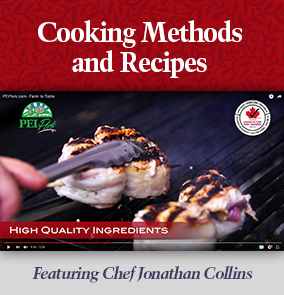Answer briefly with one word or phrase:
What is the key theme of the PEI Hog Commodity Marketing Board's culinary initiatives?

Pork